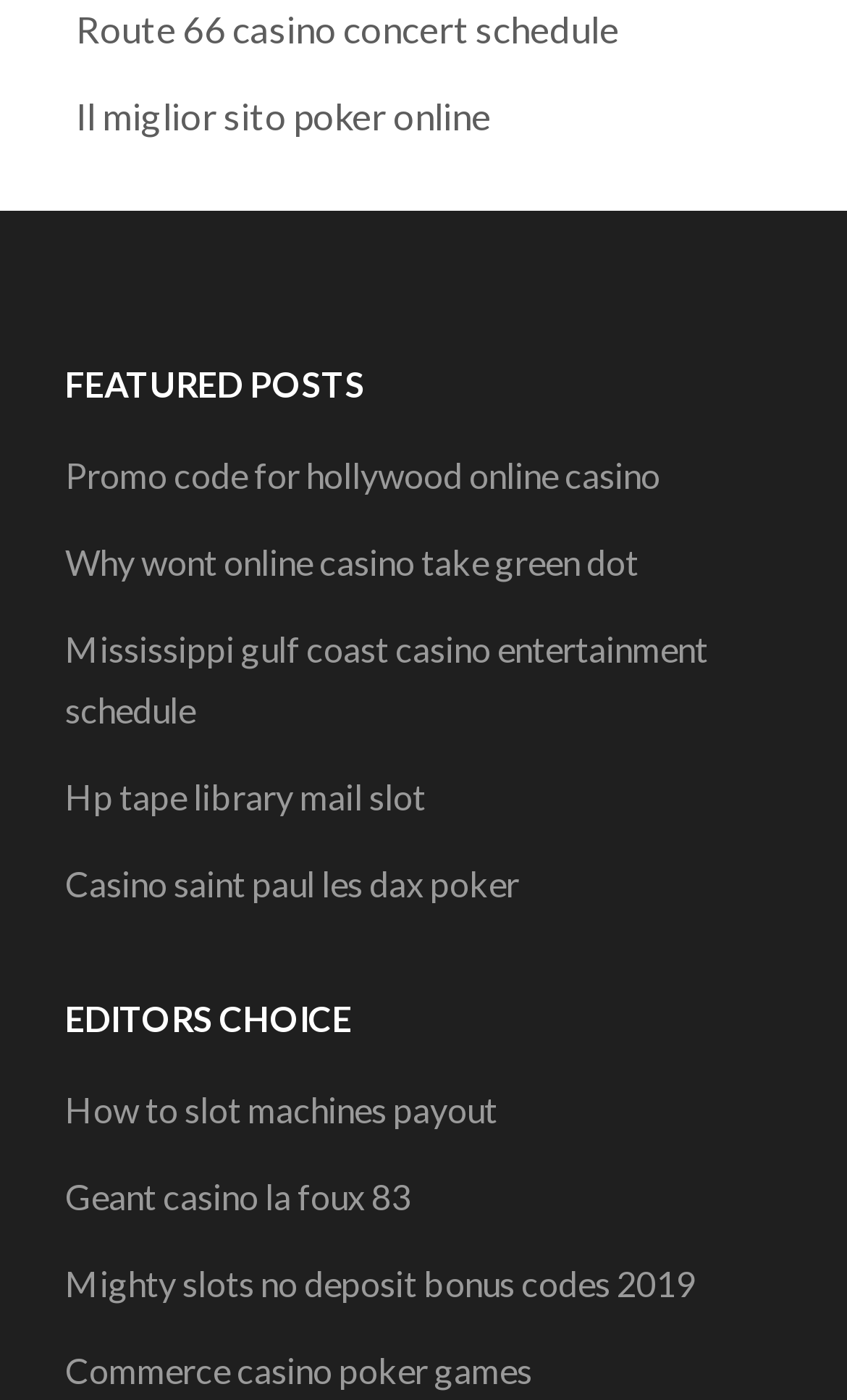Please find the bounding box coordinates of the element that needs to be clicked to perform the following instruction: "Check Promo code for hollywood online casino". The bounding box coordinates should be four float numbers between 0 and 1, represented as [left, top, right, bottom].

[0.077, 0.324, 0.779, 0.354]